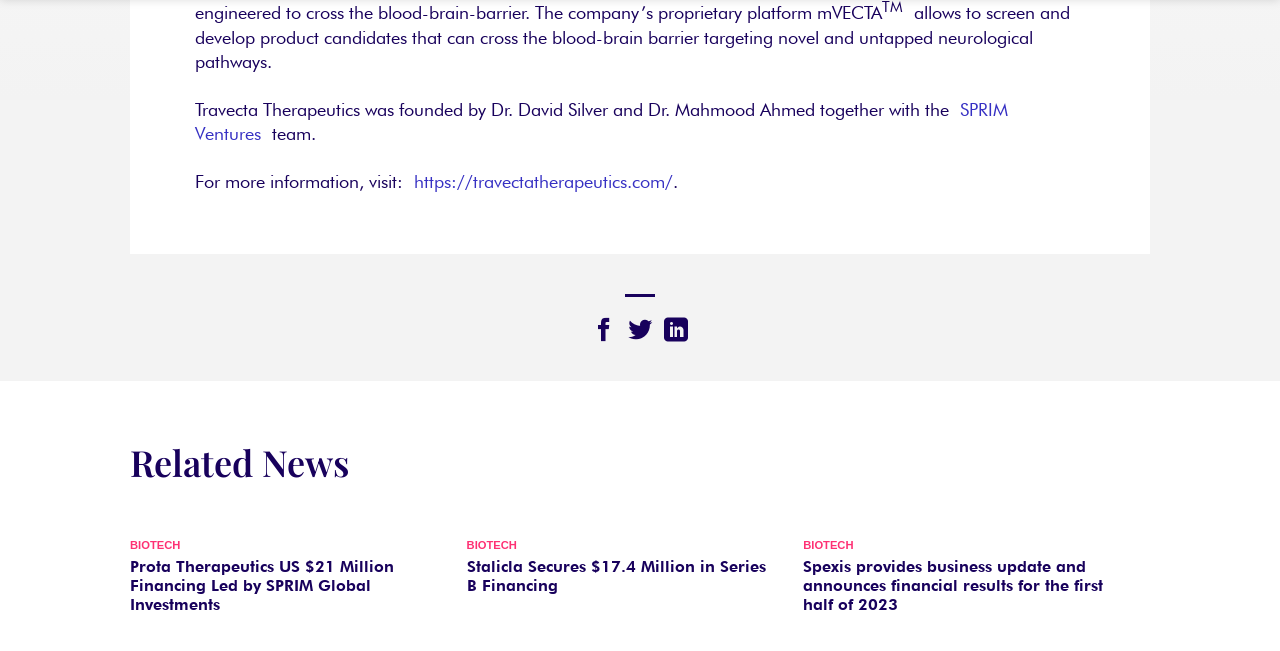Locate the bounding box coordinates of the element that should be clicked to execute the following instruction: "Visit Travecta Therapeutics website".

[0.323, 0.262, 0.526, 0.294]